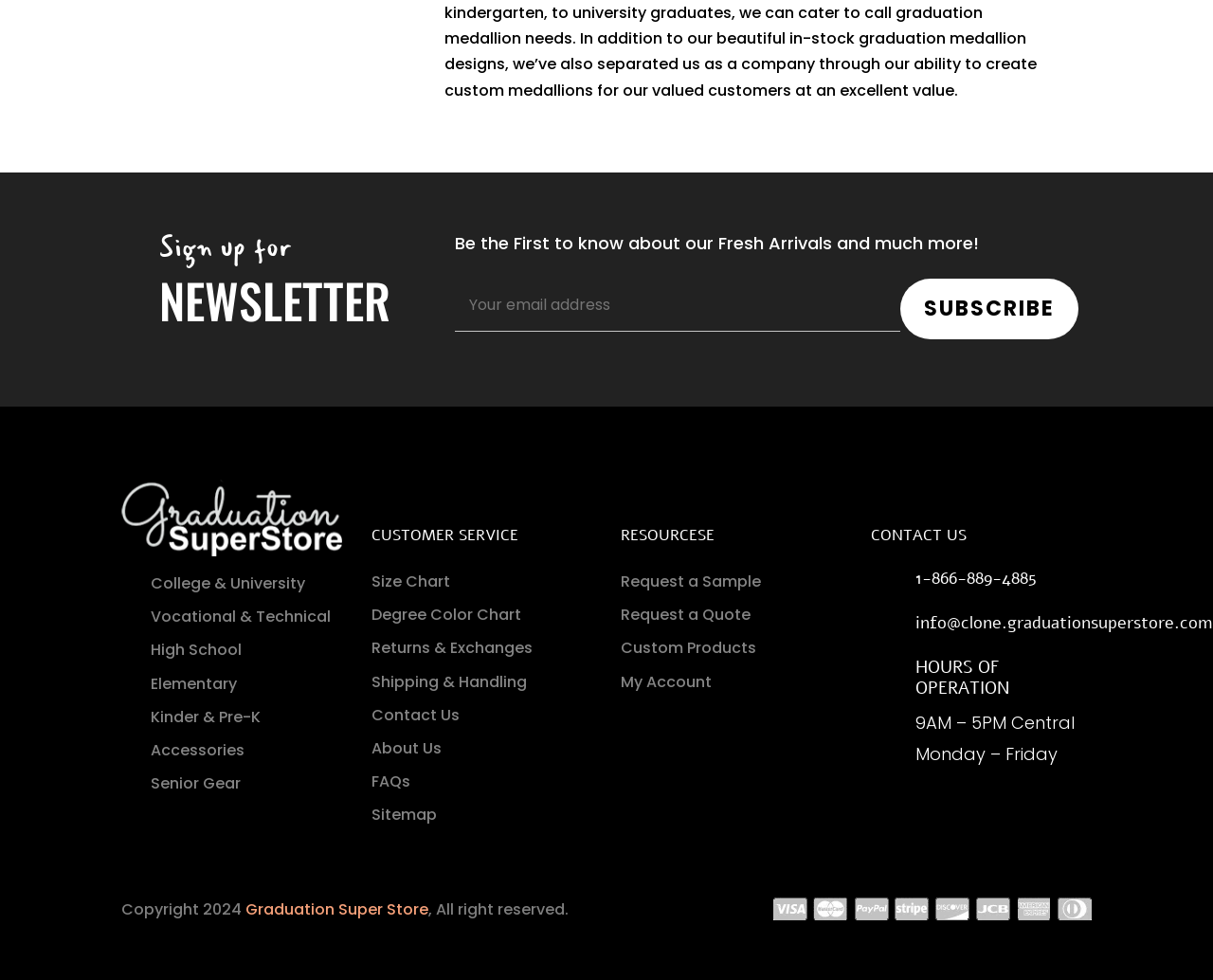What is the purpose of the newsletter?
Using the image, respond with a single word or phrase.

To know about fresh arrivals and more